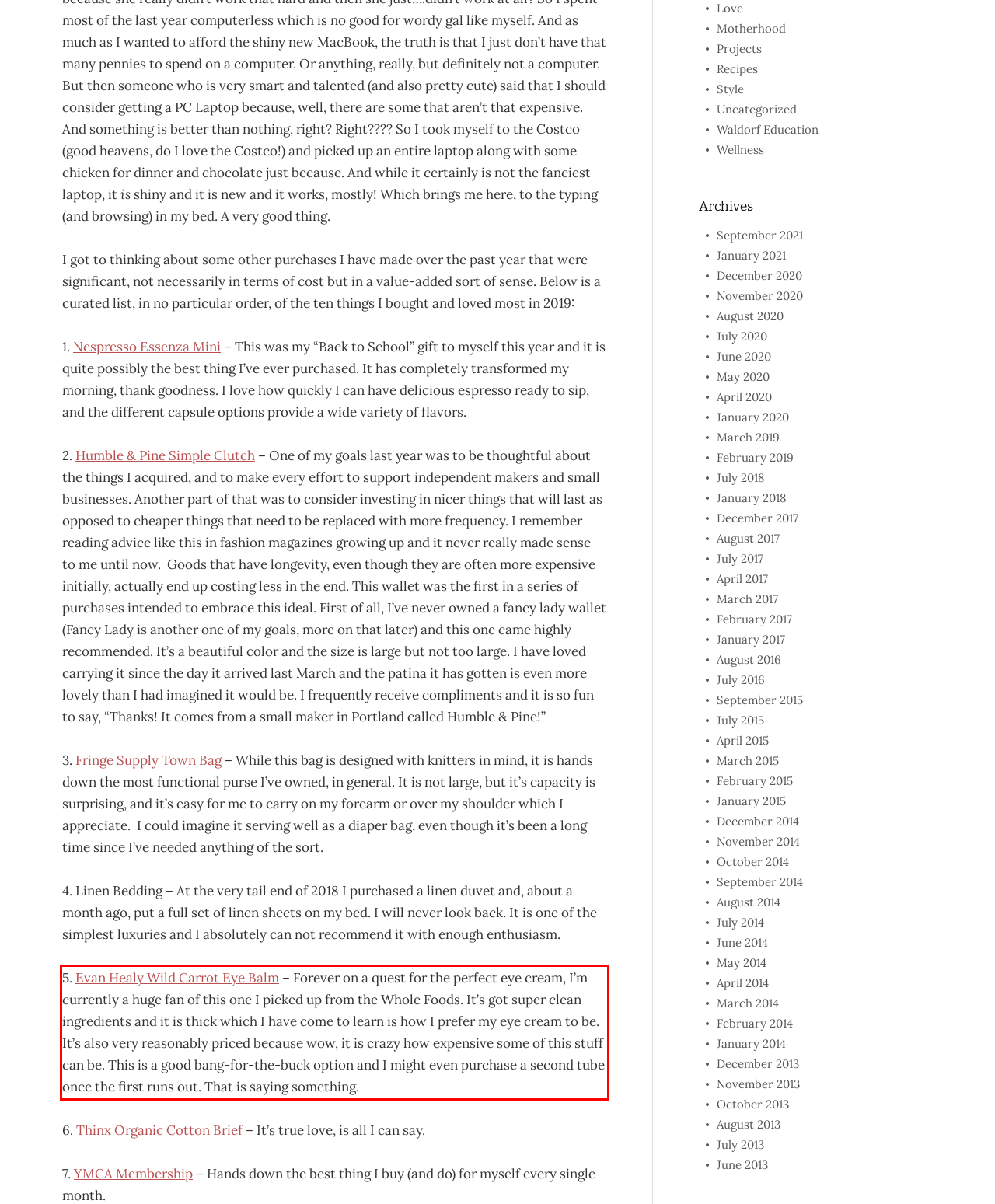Given a screenshot of a webpage containing a red rectangle bounding box, extract and provide the text content found within the red bounding box.

5. Evan Healy Wild Carrot Eye Balm – Forever on a quest for the perfect eye cream, I’m currently a huge fan of this one I picked up from the Whole Foods. It’s got super clean ingredients and it is thick which I have come to learn is how I prefer my eye cream to be. It’s also very reasonably priced because wow, it is crazy how expensive some of this stuff can be. This is a good bang-for-the-buck option and I might even purchase a second tube once the first runs out. That is saying something.